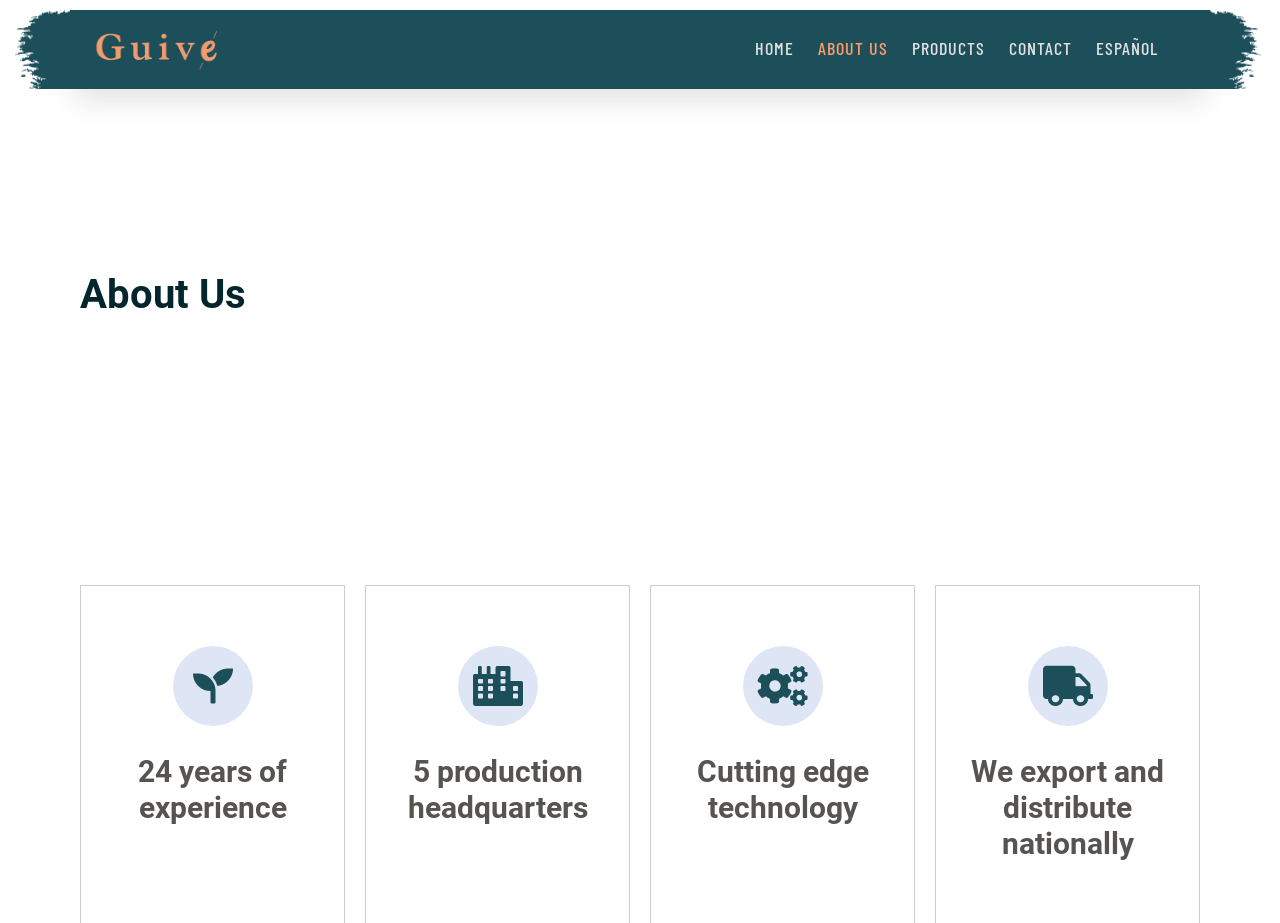Analyze the image and deliver a detailed answer to the question: How many production headquarters are there?

I found the answer by looking at the heading '5 production headquarters' which is located at the bottom of the page, indicating that the company has 5 production headquarters.